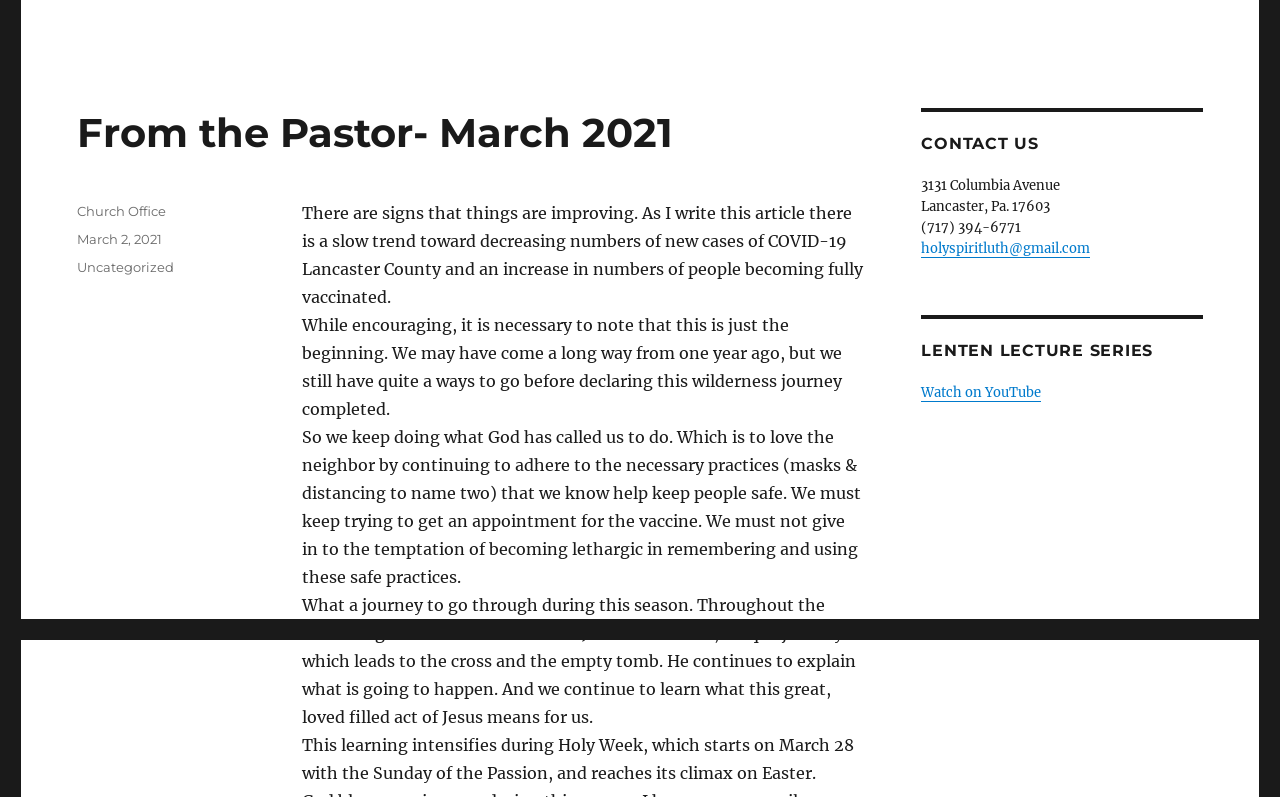Using the format (top-left x, top-left y, bottom-right x, bottom-right y), and given the element description, identify the bounding box coordinates within the screenshot: Watch on YouTube

[0.72, 0.481, 0.814, 0.503]